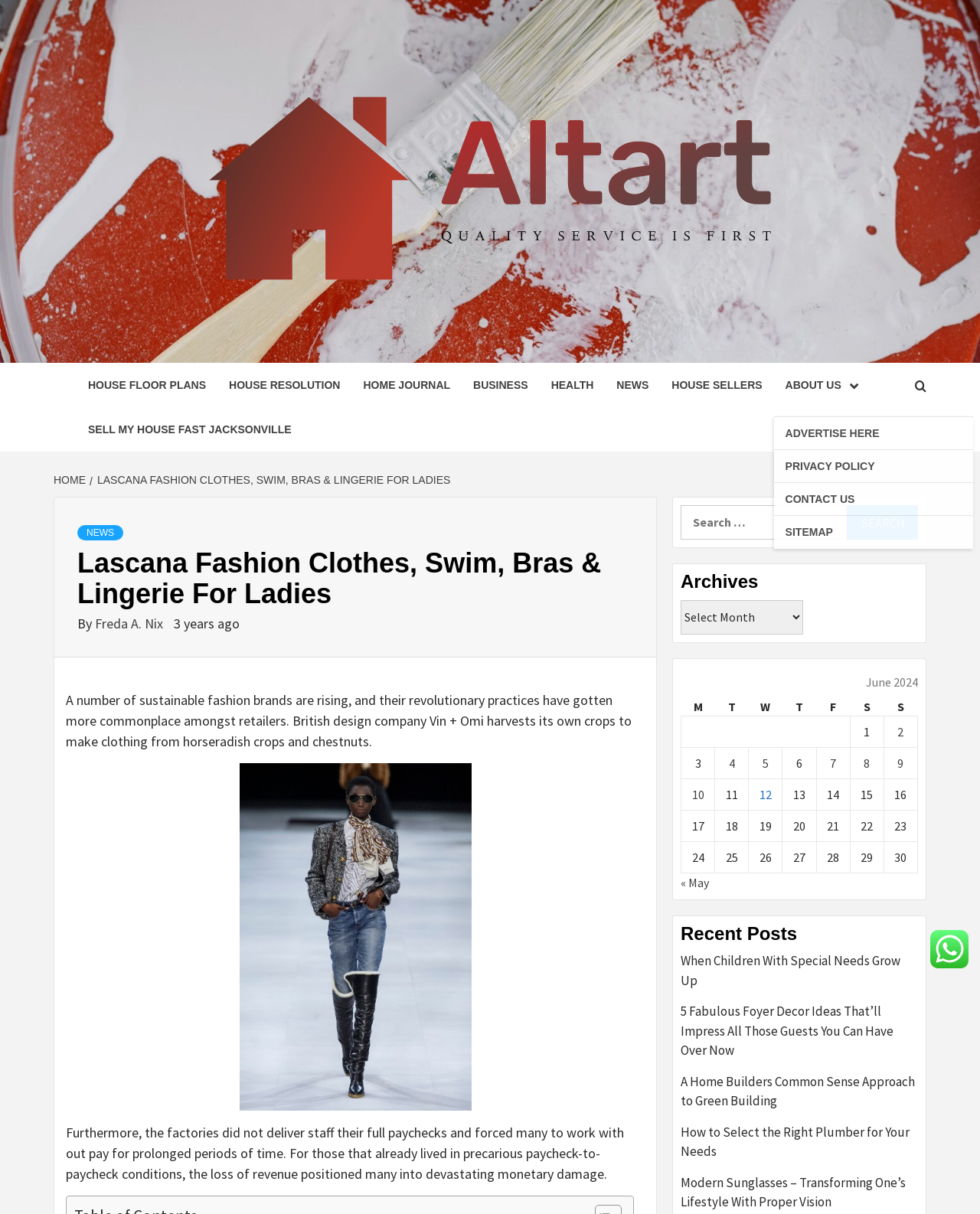Explain in detail what you observe on this webpage.

The webpage is about Lascana Fashion Clothes, Swim, Bras & Lingerie For Ladies, with the title "Altart" displayed prominently at the top. Below the title, there is a navigation menu with links to "HOUSE FLOOR PLANS", "HOUSE RESOLUTION", "HOME JOURNAL", "BUSINESS", "HEALTH", "NEWS", and "HOUSE SELLERS". 

To the right of the navigation menu, there is a search bar with a search button. Below the search bar, there is a heading "Archives" followed by a table with dates in June 2024. Each date has a corresponding link to posts published on that day.

On the left side of the page, there is a section with a heading "Lascana Fashion Clothes, Swim, Bras & Lingerie For Ladies" and a subheading "By Freda A. Nix, 3 years ago". Below the heading, there is a paragraph of text discussing sustainable fashion brands and their practices. Next to the text, there is an image related to fashion.

Below the image, there is another paragraph of text discussing the negative impact of factories on workers. The text is followed by a breadcrumbs navigation menu with links to "HOME" and "LASCANA FASHION CLOTHES, SWIM, BRAS & LINGERIE FOR LADIES".